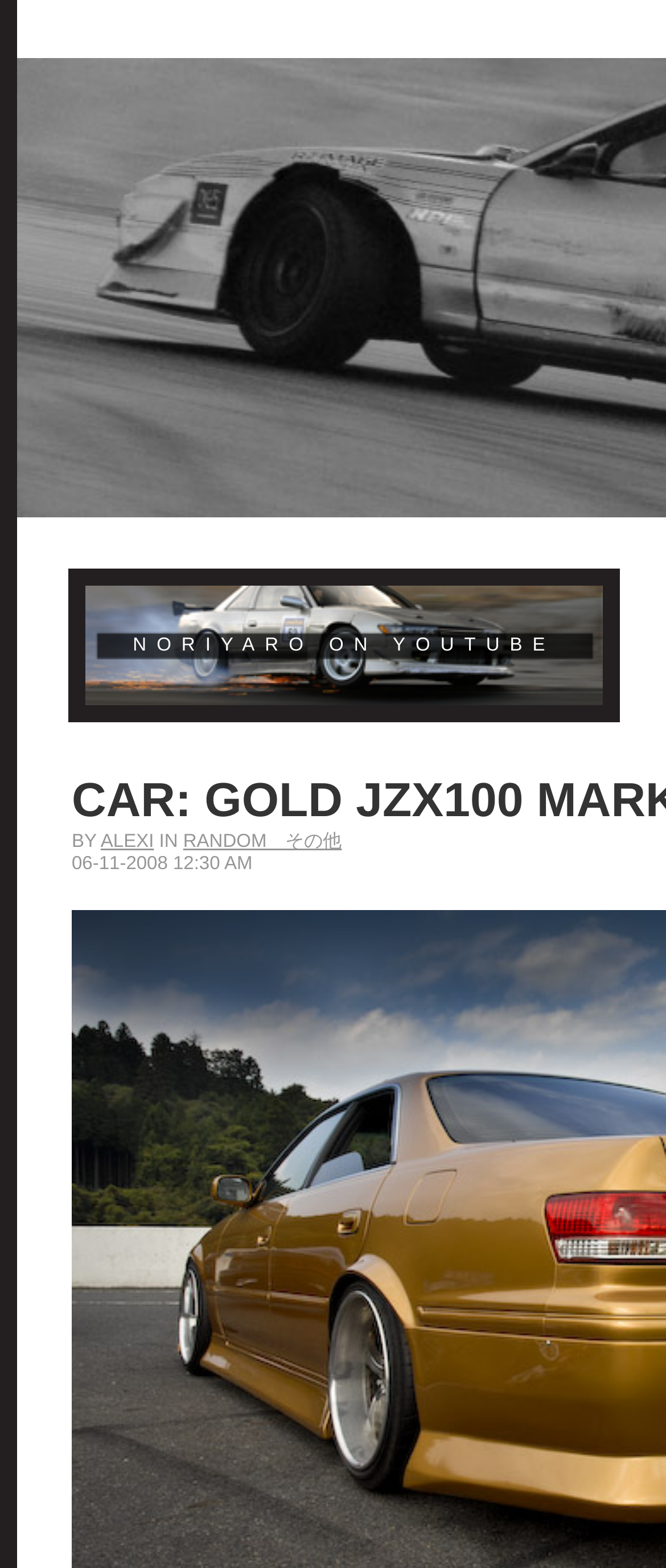Pinpoint the bounding box coordinates of the clickable area necessary to execute the following instruction: "visit omegawatch website". The coordinates should be given as four float numbers between 0 and 1, namely [left, top, right, bottom].

[0.128, 0.076, 0.406, 0.095]